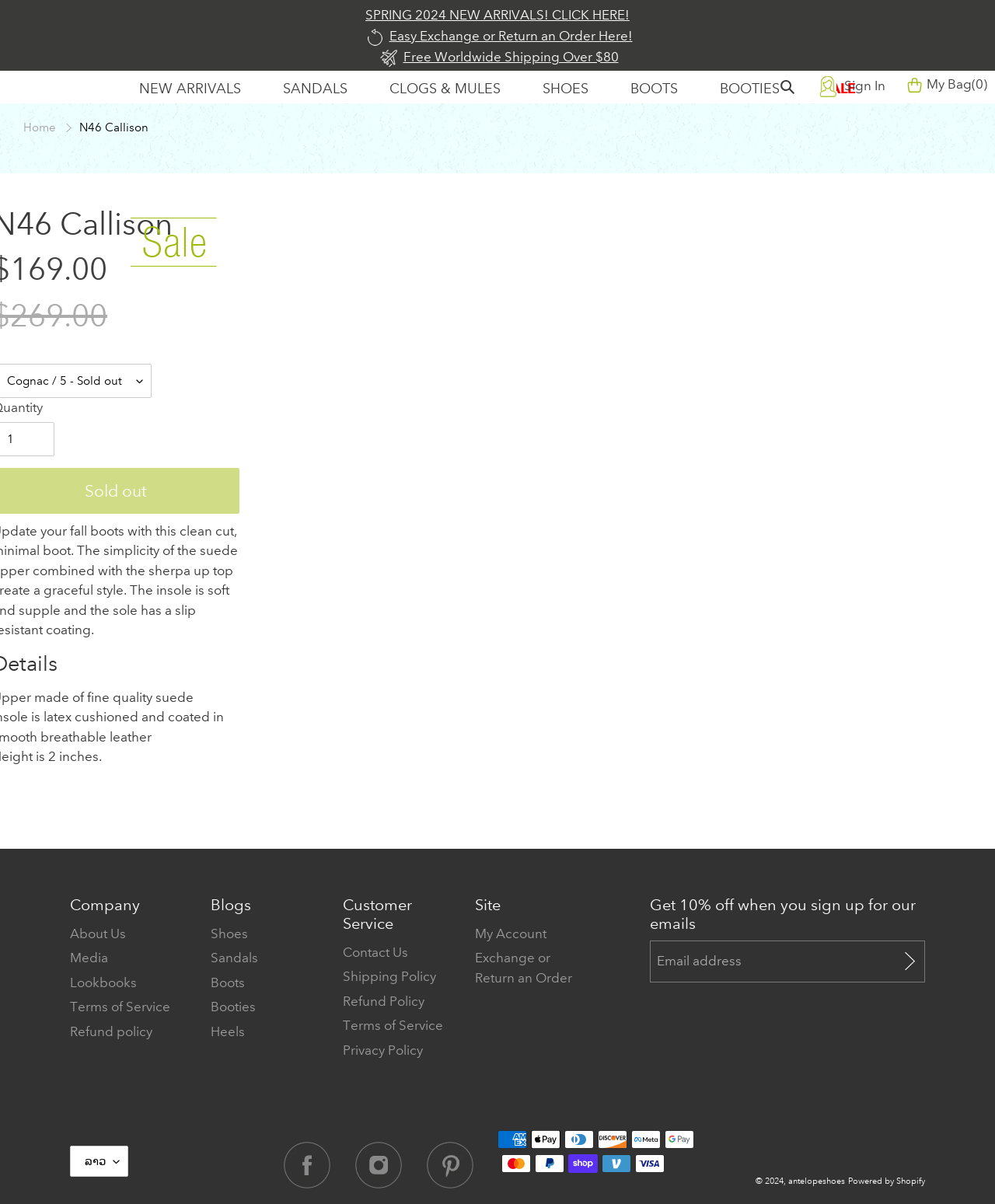Give a short answer using one word or phrase for the question:
What payment methods are accepted on this website?

American Express, Apple Pay, Diners Club, Discover, Meta Pay, Google Pay, Mastercard, PayPal, Shop Pay, Venmo, Visa